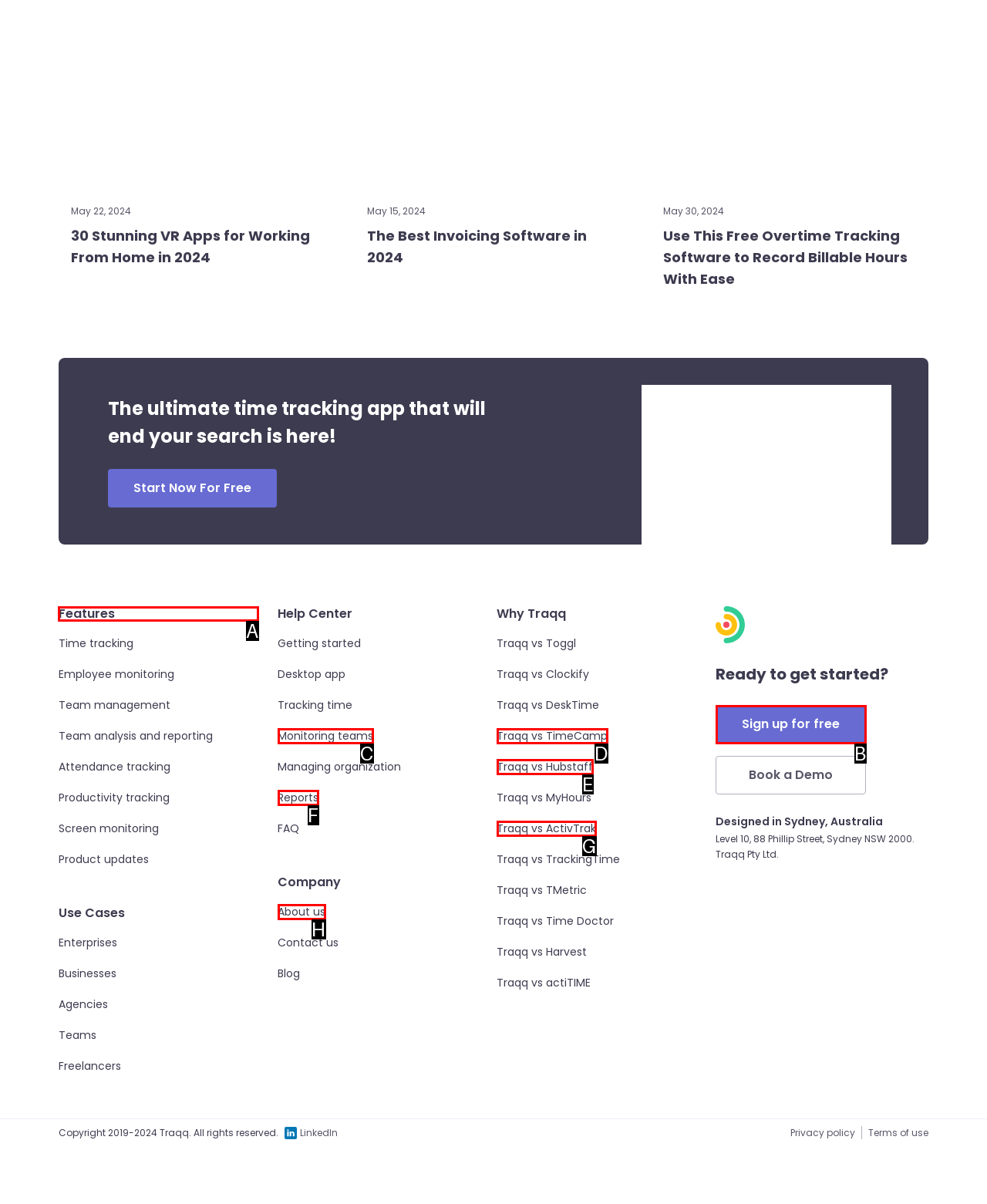Which lettered option should I select to achieve the task: Learn about features according to the highlighted elements in the screenshot?

A